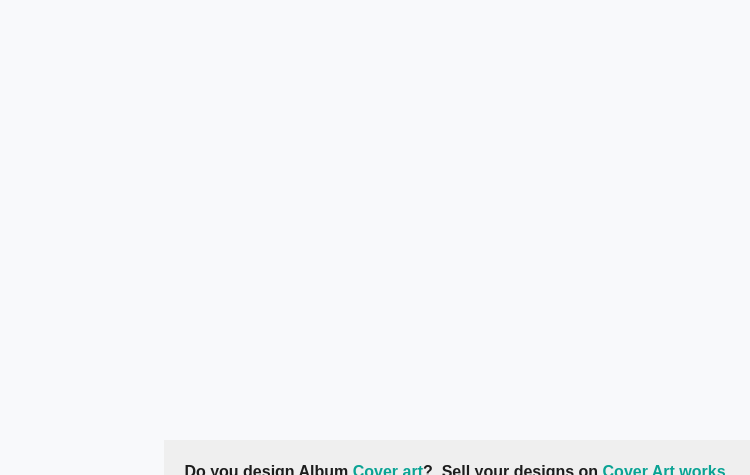Give a comprehensive caption for the image.

The image displays a vibrant and engaging section of the "Responsive Web Design Showcase PSD Mockup" by Pixlov. It features a compelling call-to-action inviting designers to create and sell album cover art. The highlighted text poses a thought-provoking question: "Do you design Album Cover art?" followed by links to "Cover art" and "Cover Art works," encouraging designers to showcase their creativity and earn from their work. The design emphasizes a modern aesthetic, making it not only visually appealing but also functional, aimed at fostering a creative community.